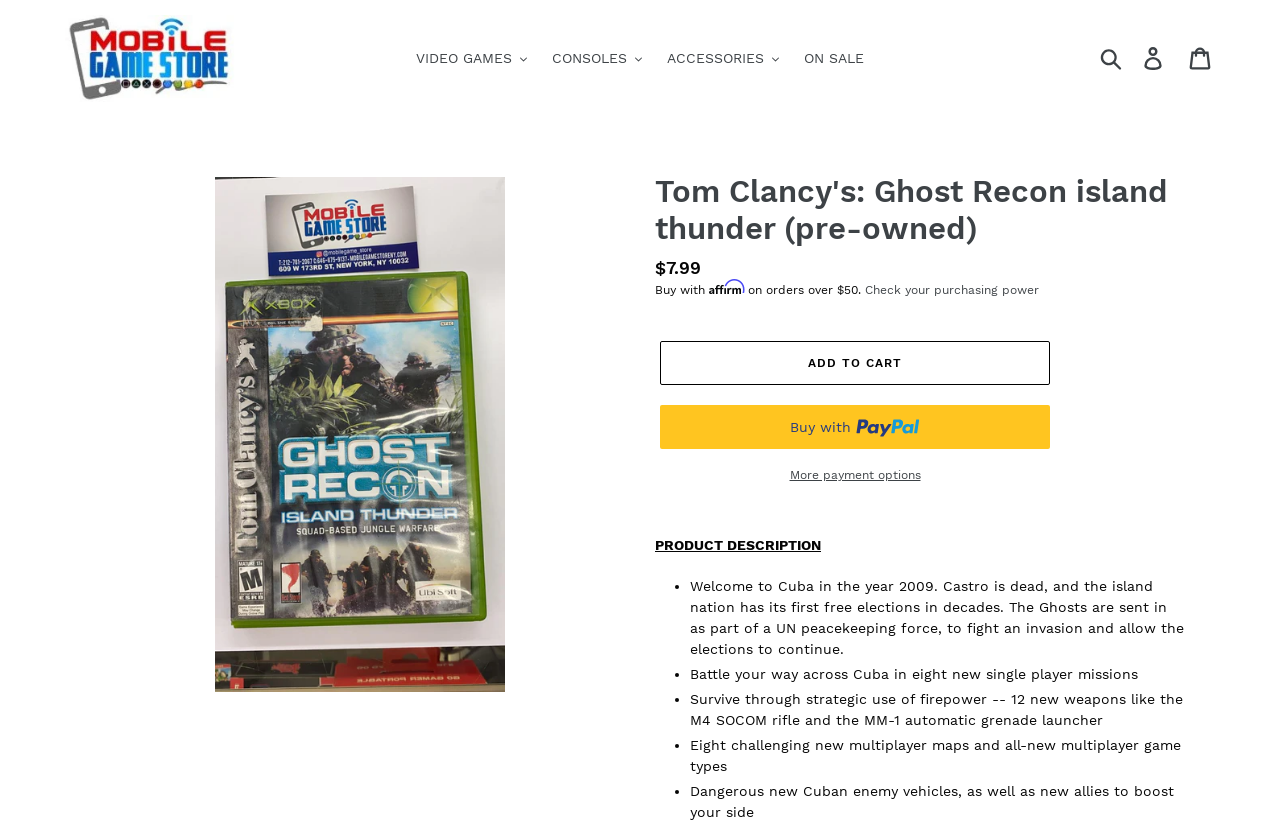What is the function of the button with the text 'Add to cart'?
Provide a detailed and extensive answer to the question.

I found the answer by looking at the button element with the text 'ADD TO CART' which is located below the description list, indicating that it is a call-to-action button to add the game to the cart.